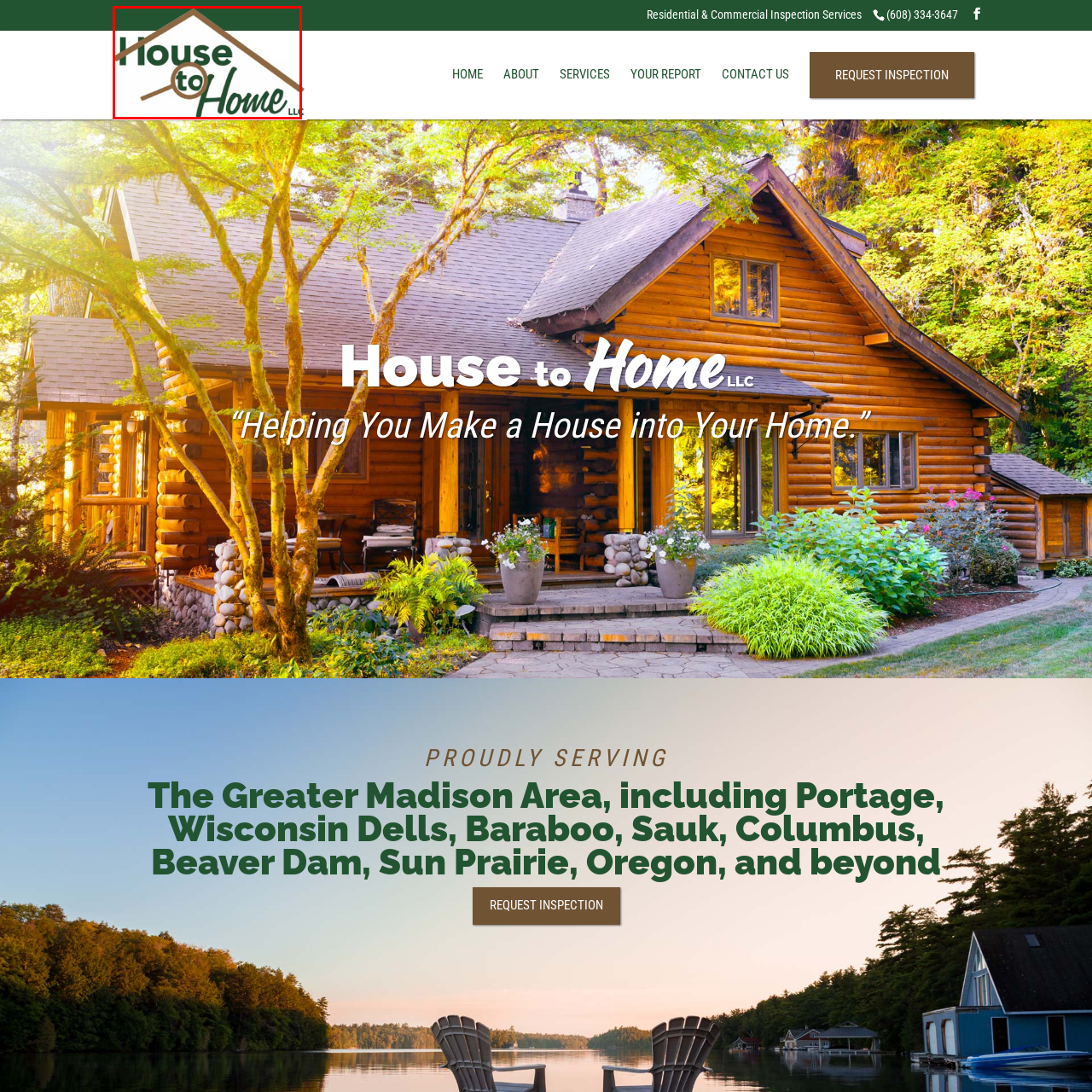Elaborate on the scene depicted within the red bounding box in the image.

The image features the logo of "House to Home LLC," a company specializing in residential and commercial inspection services. The logo prominently displays the name "House to Home" in stylized text, with the word "to" centered and highlighted, symbolizing the transition from a house to a cozy home. Above the text is an illustrated roofline, adding a visual connection to home inspection services. The logo’s color scheme combines earthy greens and browns, conveying reliability and professionalism, aligning with the company's mission of helping clients transform properties into welcoming spaces. This branding emphasizes their commitment to quality and trust in the Greater Madison area and beyond.